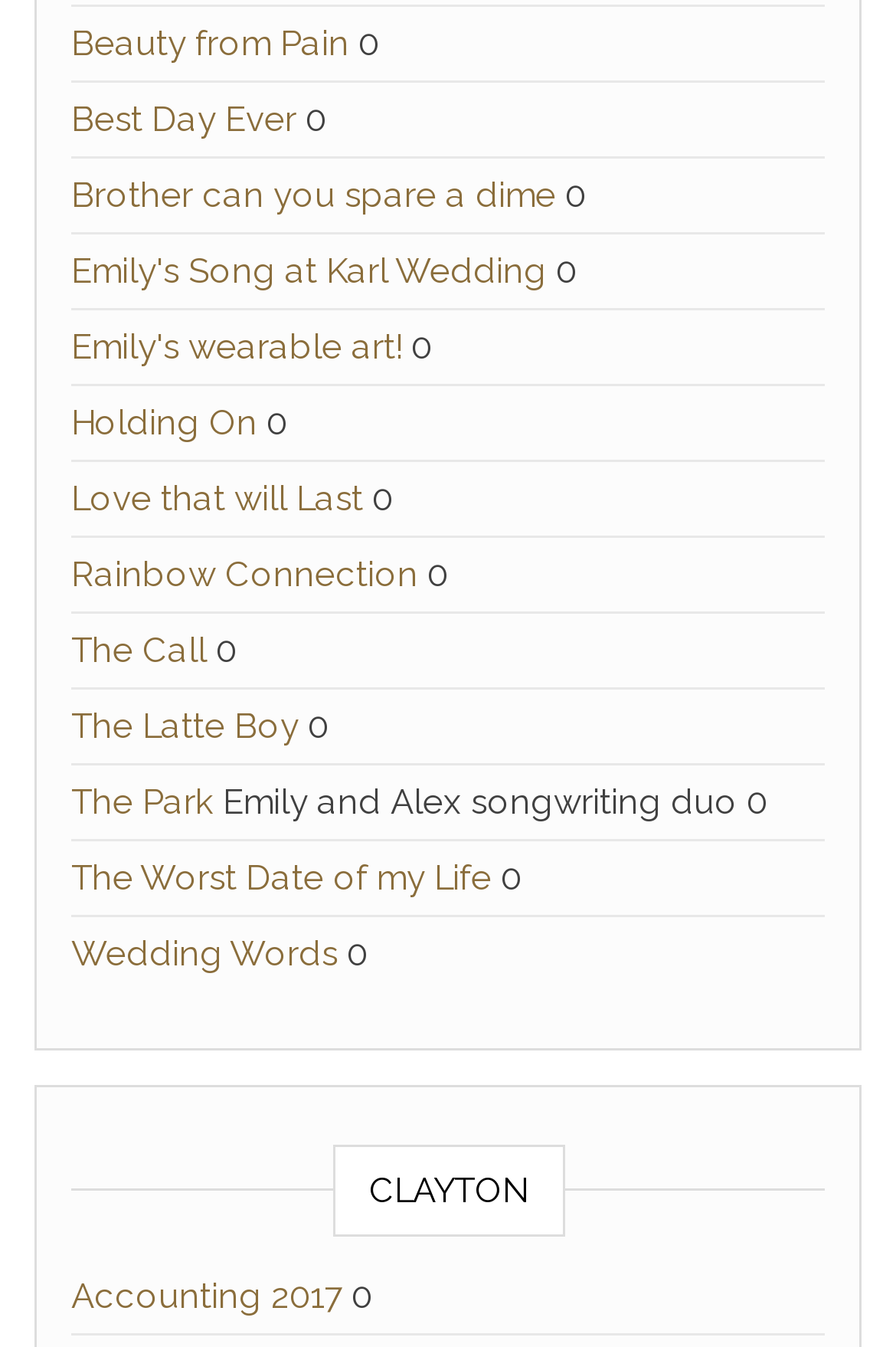Locate the bounding box coordinates of the clickable area needed to fulfill the instruction: "check out 'The Worst Date of my Life'".

[0.079, 0.637, 0.549, 0.668]